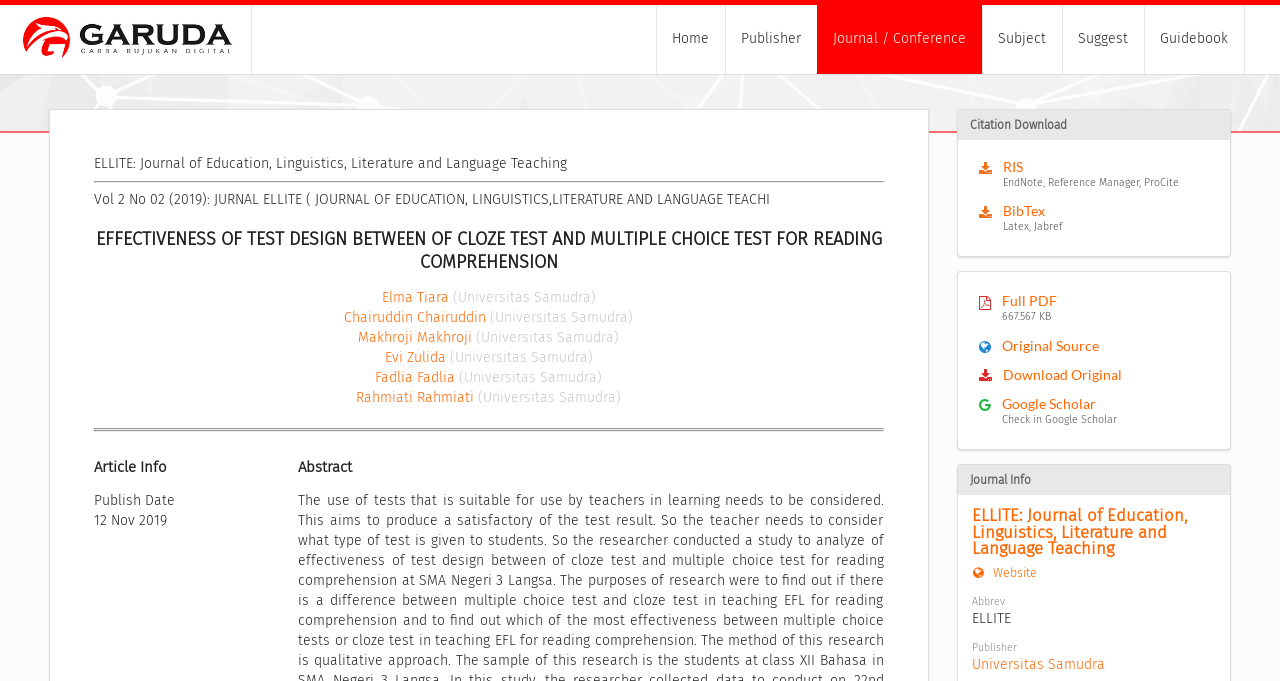Provide the bounding box coordinates of the section that needs to be clicked to accomplish the following instruction: "Click the 'Home' link."

[0.512, 0.007, 0.566, 0.109]